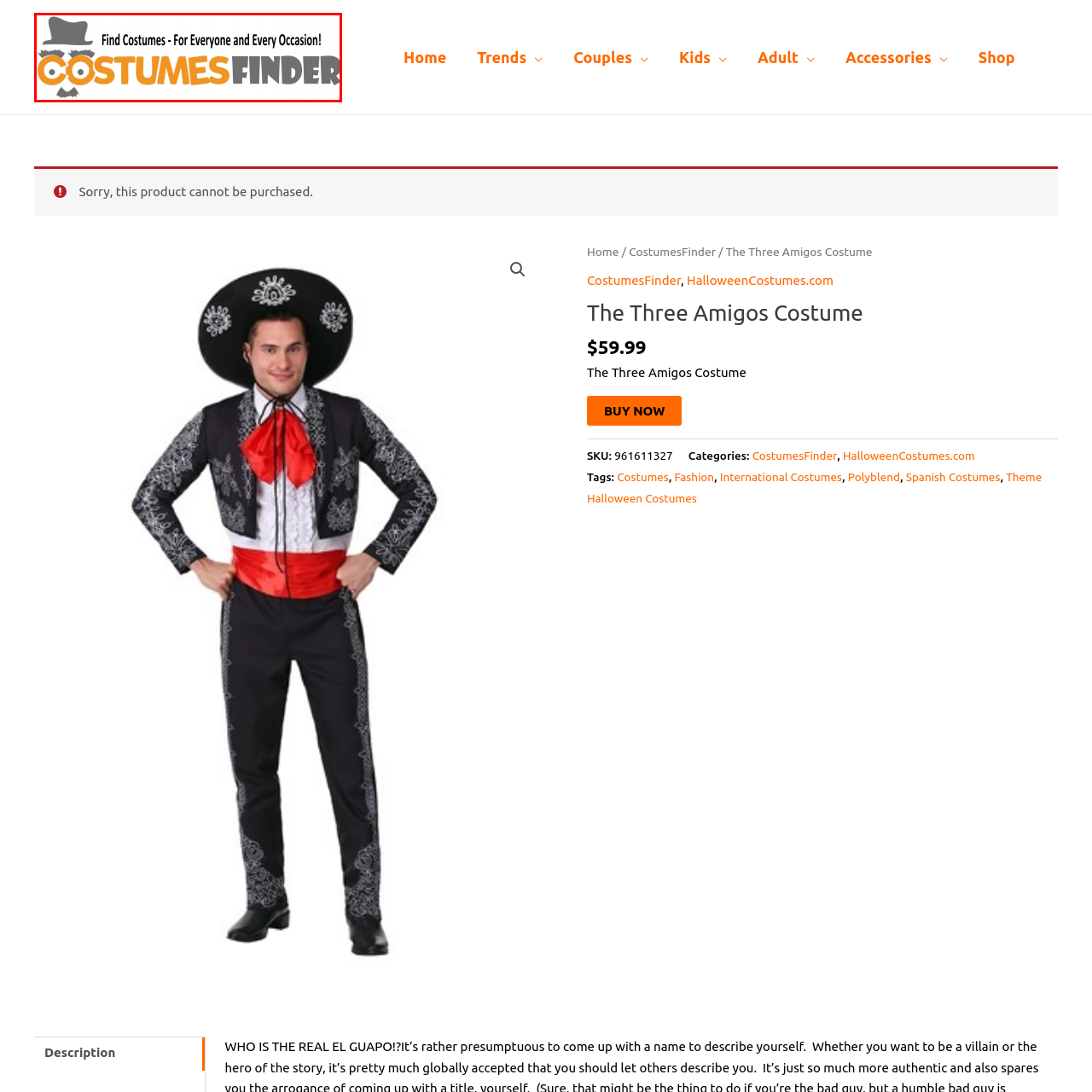What is the shape of the graphic accompanying the text?
Take a close look at the image highlighted by the red bounding box and answer the question thoroughly based on the details you see.

The logo features a stylized graphic of a gray hat and glasses, adding a playful touch that evokes the fun and creativity of dressing up, which indicates that the shape of the graphic accompanying the text is a hat and glasses.